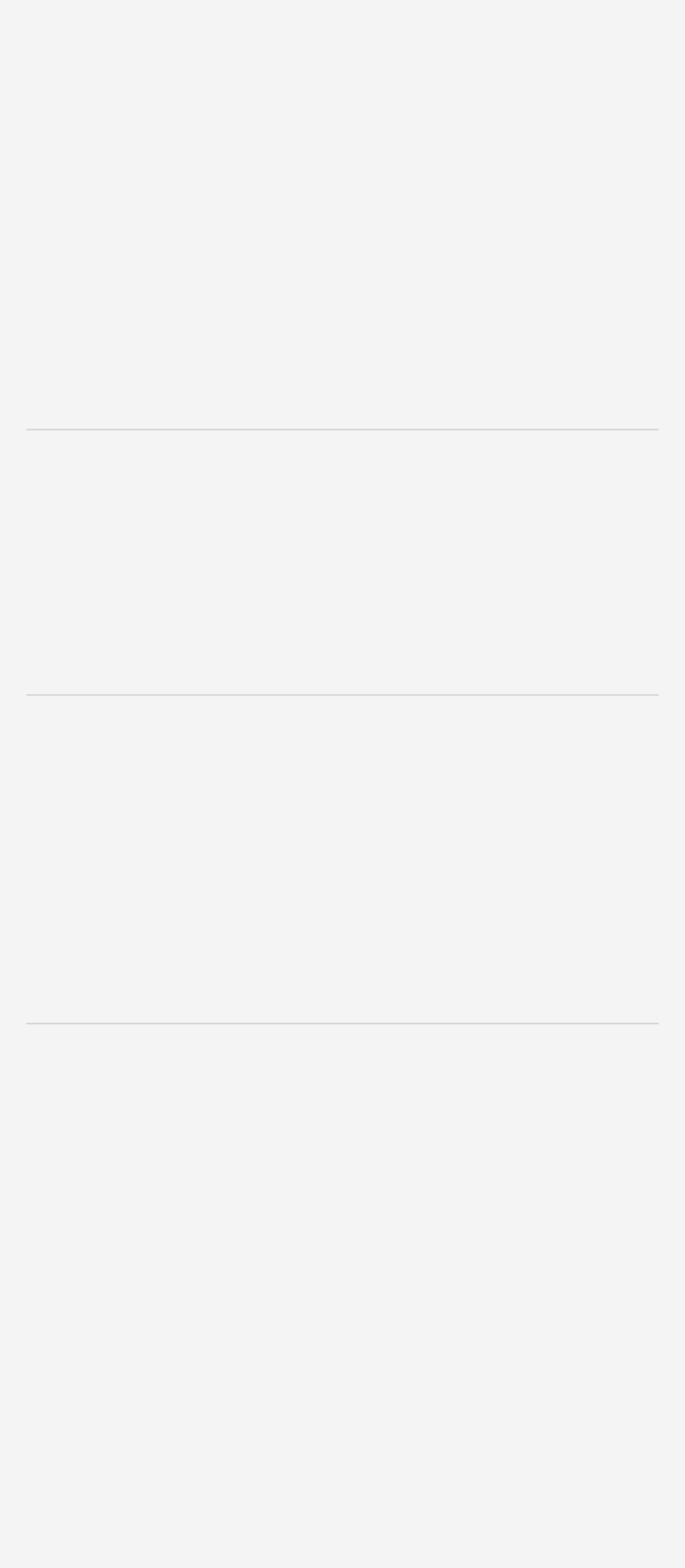Find the bounding box coordinates of the element I should click to carry out the following instruction: "Expand APPLICATIONS".

[0.038, 0.149, 0.962, 0.189]